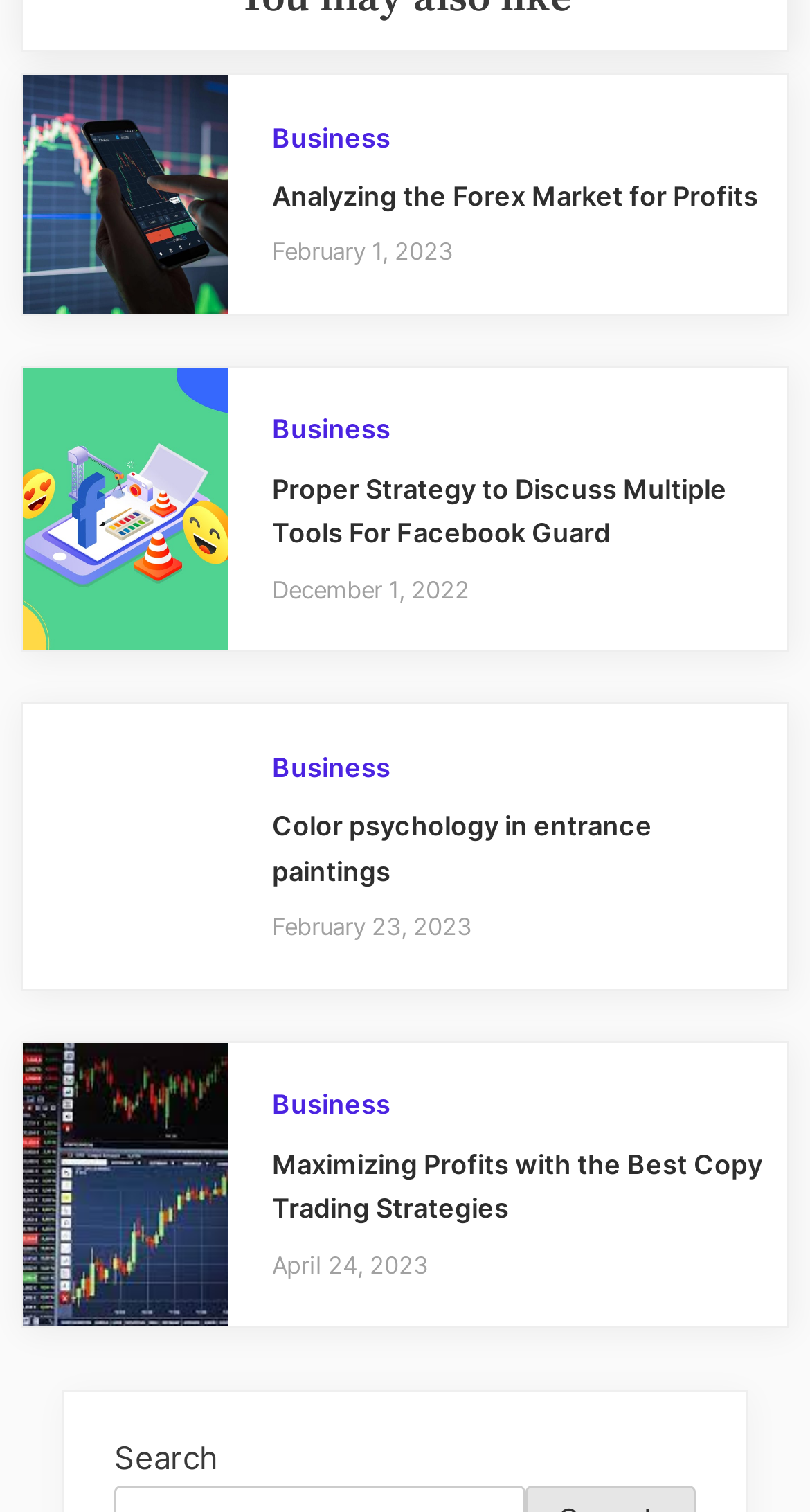Given the element description alt="Color psychology in entrance paintings", predict the bounding box coordinates for the UI element in the webpage screenshot. The format should be (top-left x, top-left y, bottom-right x, bottom-right y), and the values should be between 0 and 1.

[0.028, 0.466, 0.283, 0.654]